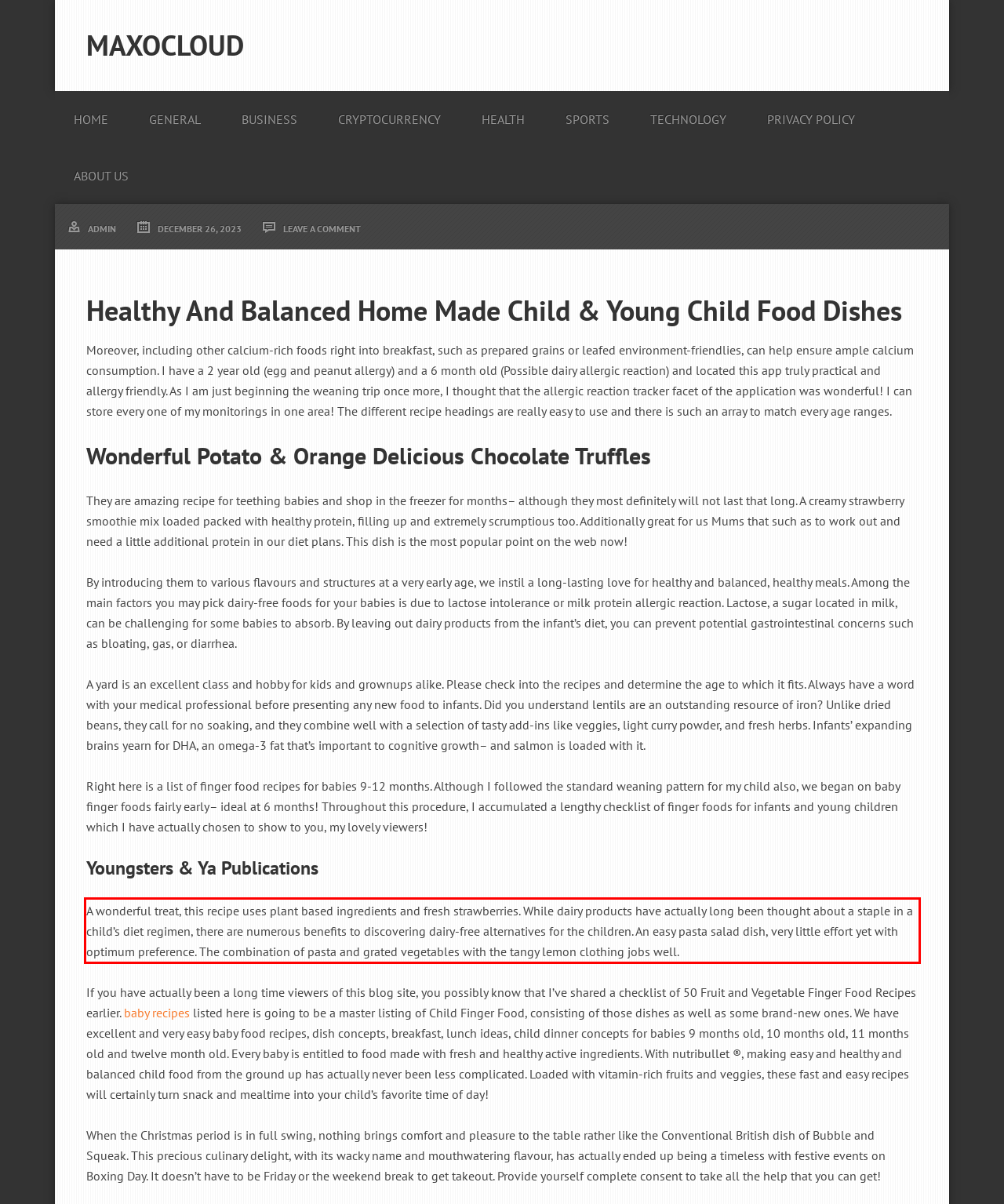You are given a screenshot of a webpage with a UI element highlighted by a red bounding box. Please perform OCR on the text content within this red bounding box.

A wonderful treat, this recipe uses plant based ingredients and fresh strawberries. While dairy products have actually long been thought about a staple in a child’s diet regimen, there are numerous benefits to discovering dairy-free alternatives for the children. An easy pasta salad dish, very little effort yet with optimum preference. The combination of pasta and grated vegetables with the tangy lemon clothing jobs well.